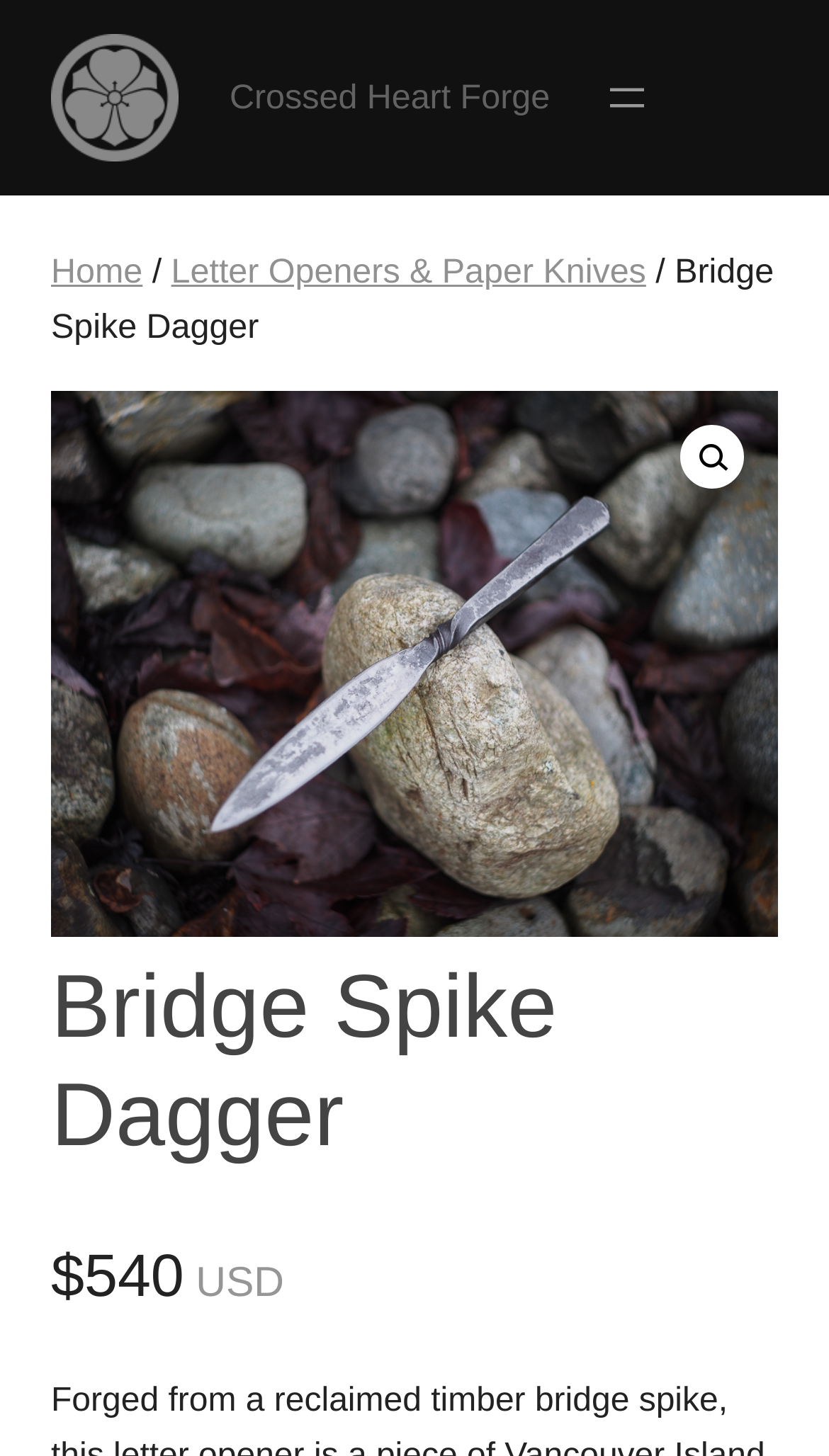Find the bounding box coordinates of the area that needs to be clicked in order to achieve the following instruction: "view Bridge Spike Dagger". The coordinates should be specified as four float numbers between 0 and 1, i.e., [left, top, right, bottom].

[0.062, 0.656, 0.938, 0.803]